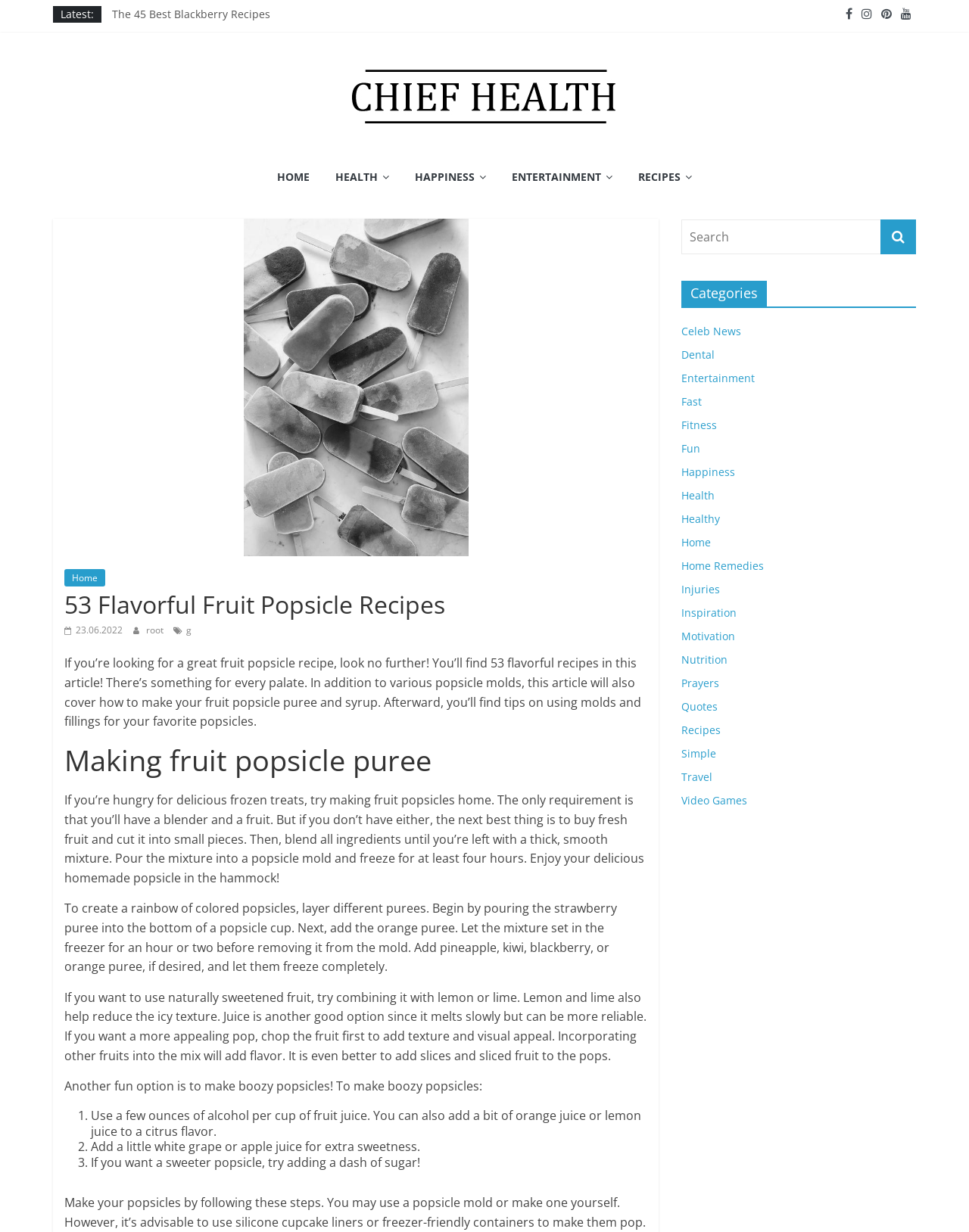Please determine the bounding box coordinates for the element that should be clicked to follow these instructions: "Read the article about 'The 45 Best Blackberry Recipes'".

[0.116, 0.006, 0.279, 0.017]